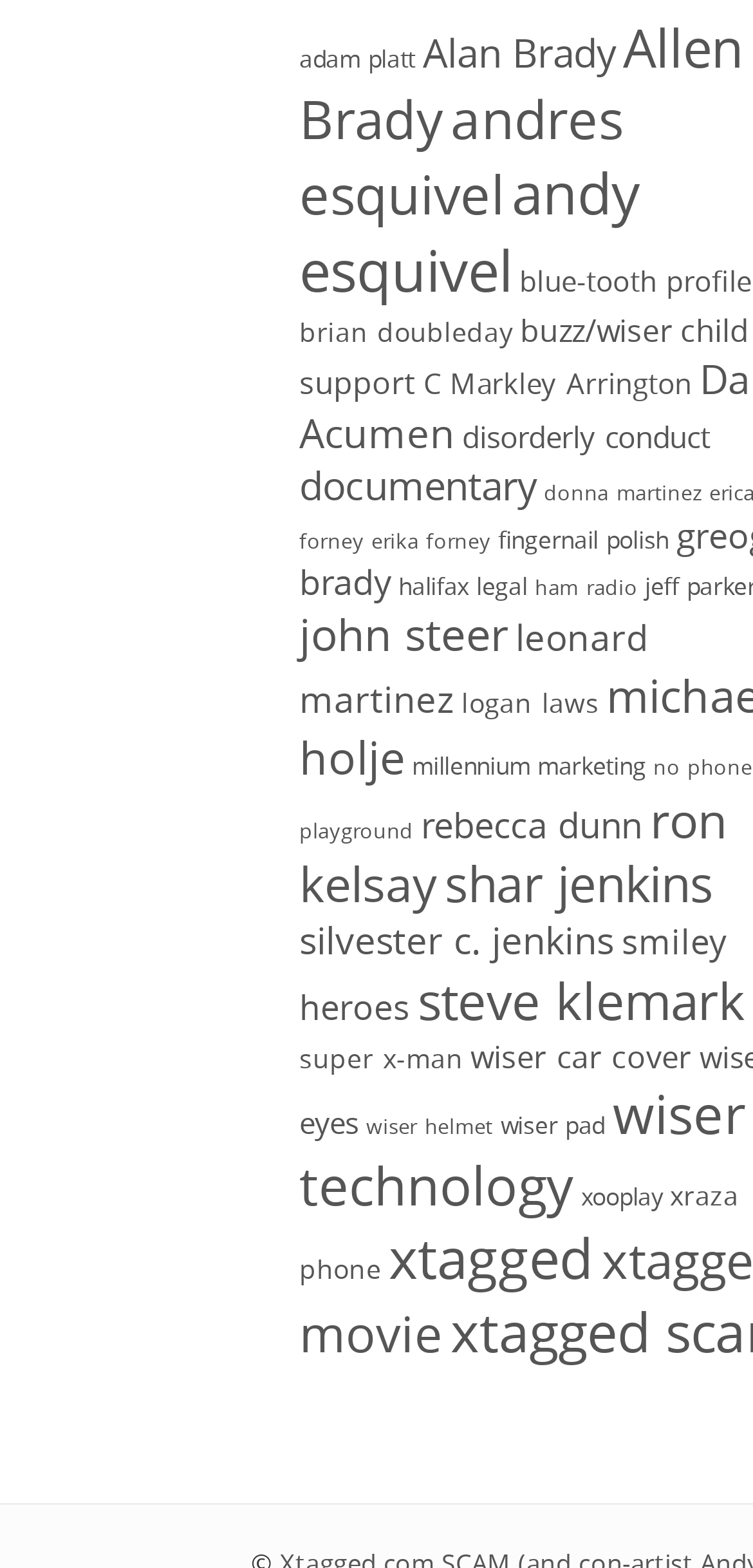How many links are on this webpage?
Based on the image, give a concise answer in the form of a single word or short phrase.

35